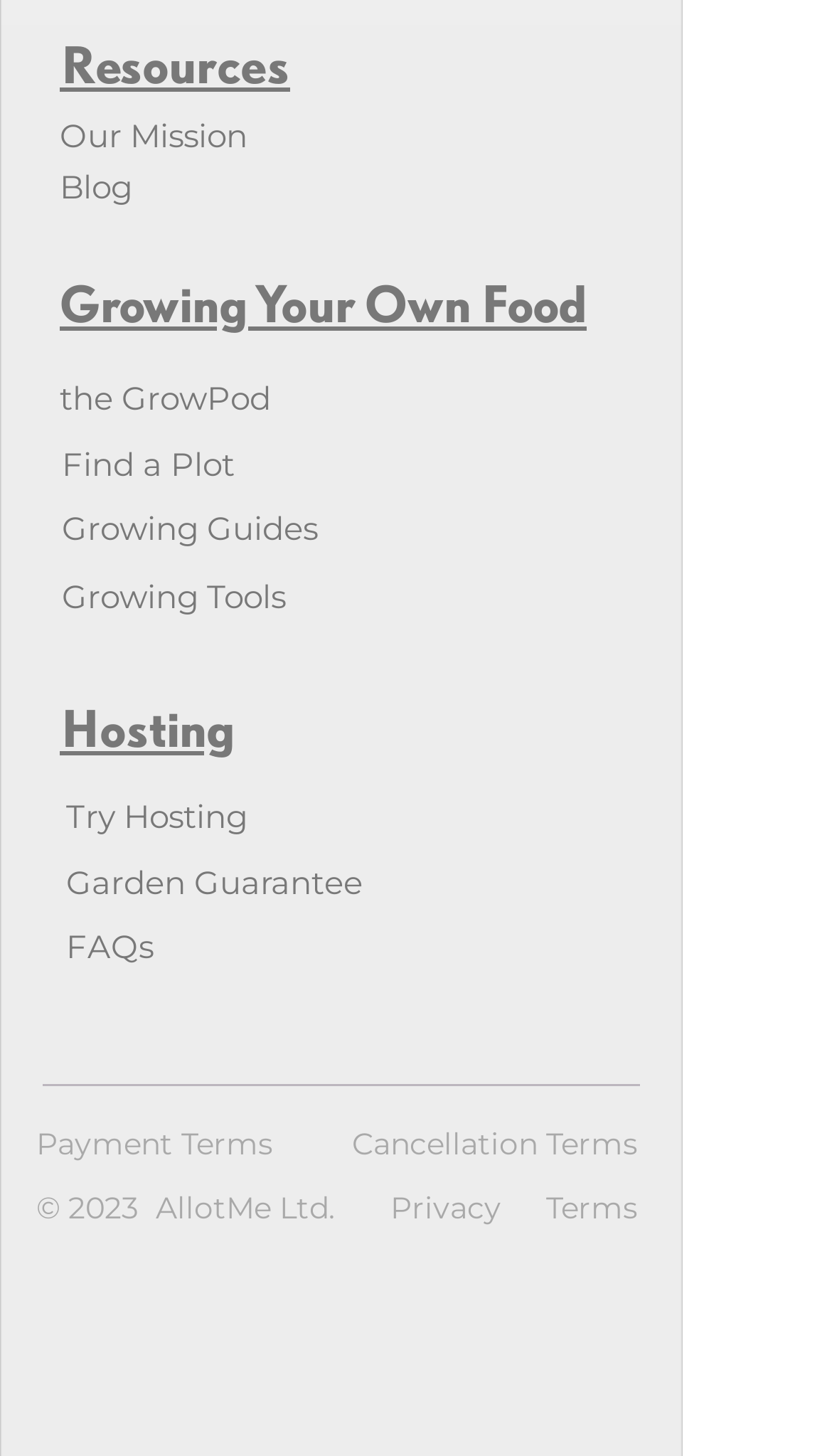How many social media platforms are listed in the 'Social Bar'?
Please provide a single word or phrase as your answer based on the image.

6